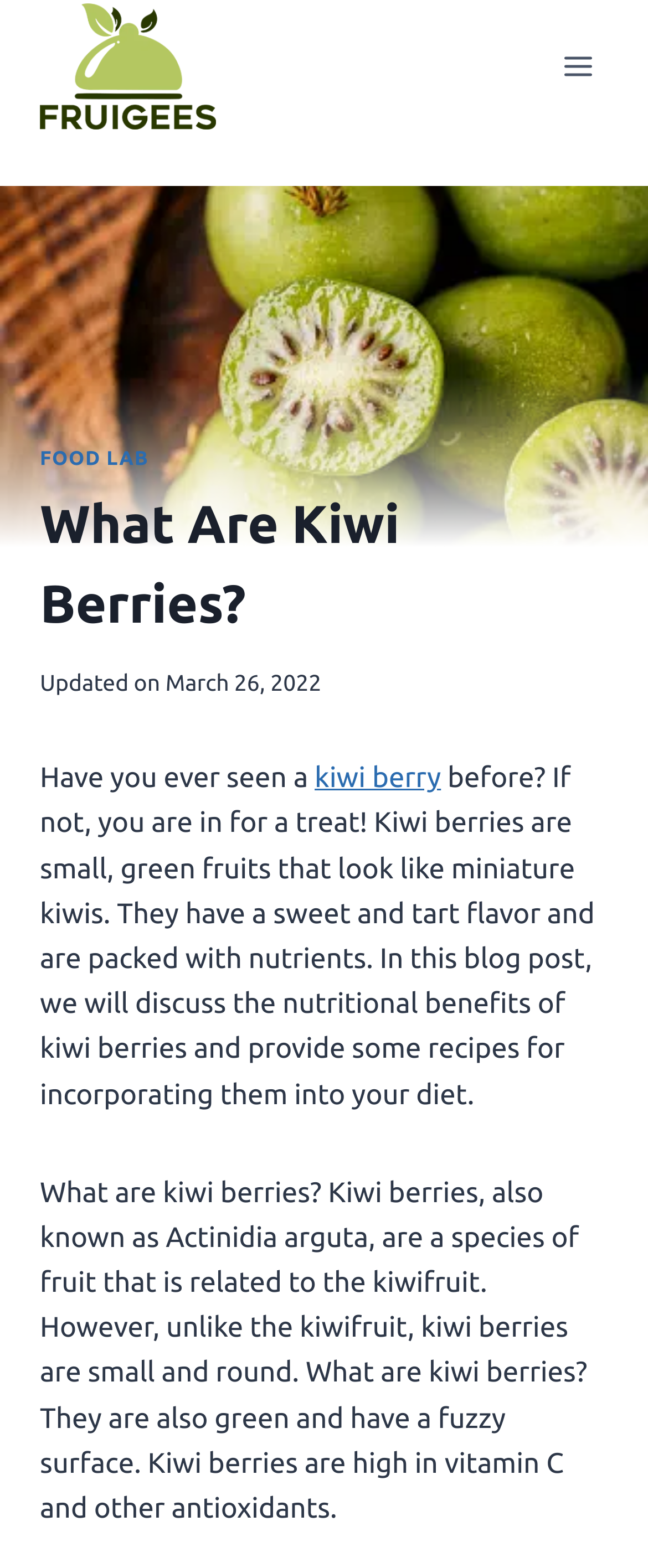Summarize the webpage with intricate details.

The webpage is about kiwi berries, a type of fruit commonly consumed in the United States. At the top left of the page, there is a link to "Fruigees" accompanied by an image with the same name. To the right of this, there is a button to open a menu. 

Below the top section, there is a large image that spans the entire width of the page, with a header section on top of it. The header section contains a link to "FOOD LAB" on the left, followed by a heading that reads "What Are Kiwi Berries?" and a timestamp indicating that the content was updated on March 26, 2022.

Below the header section, there is a block of text that introduces kiwi berries, describing them as small, green fruits with a sweet and tart flavor, and packed with nutrients. This text is followed by a longer paragraph that provides more information about kiwi berries, including their scientific name, physical characteristics, and nutritional benefits.